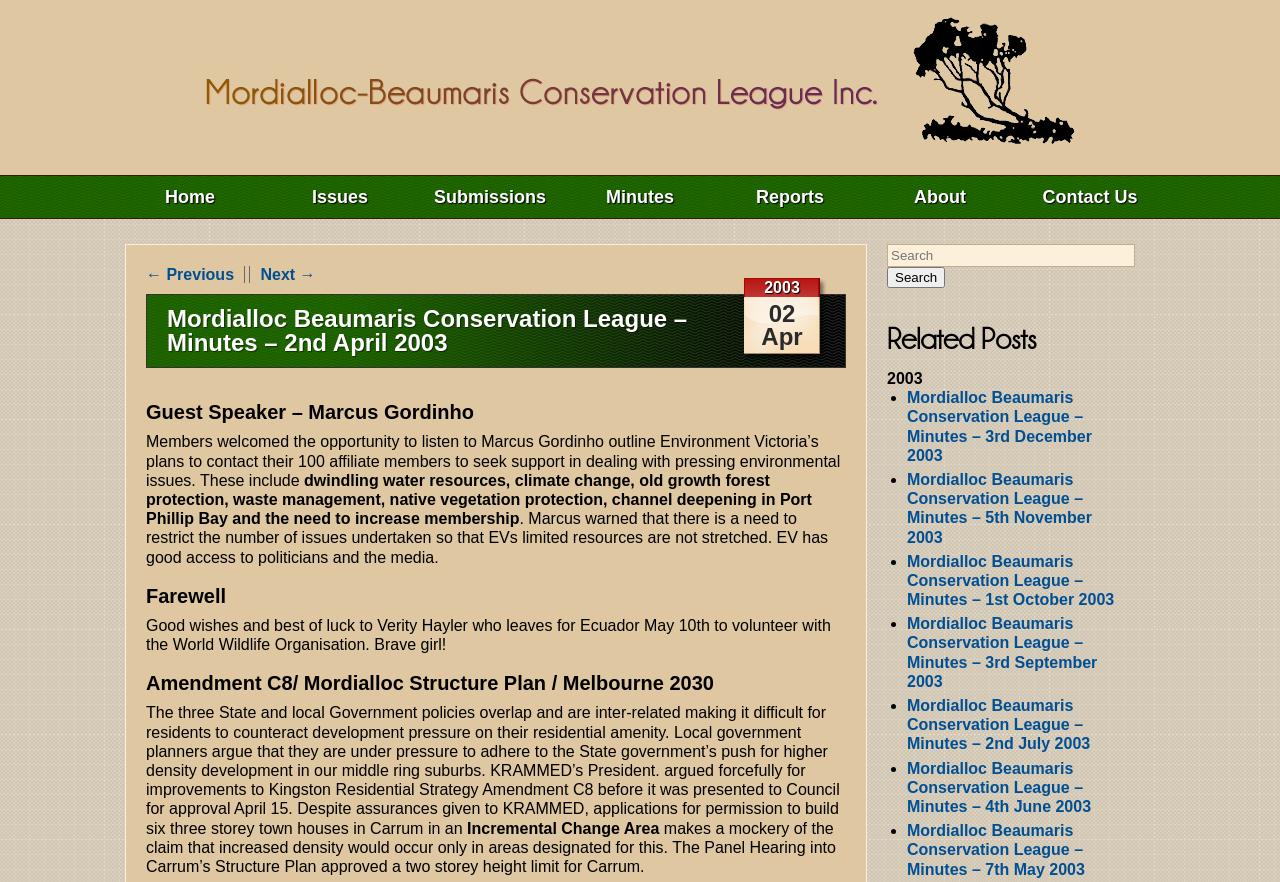What is the name of the organization mentioned in the farewell section?
Please provide a single word or phrase based on the screenshot.

World Wildlife Organisation